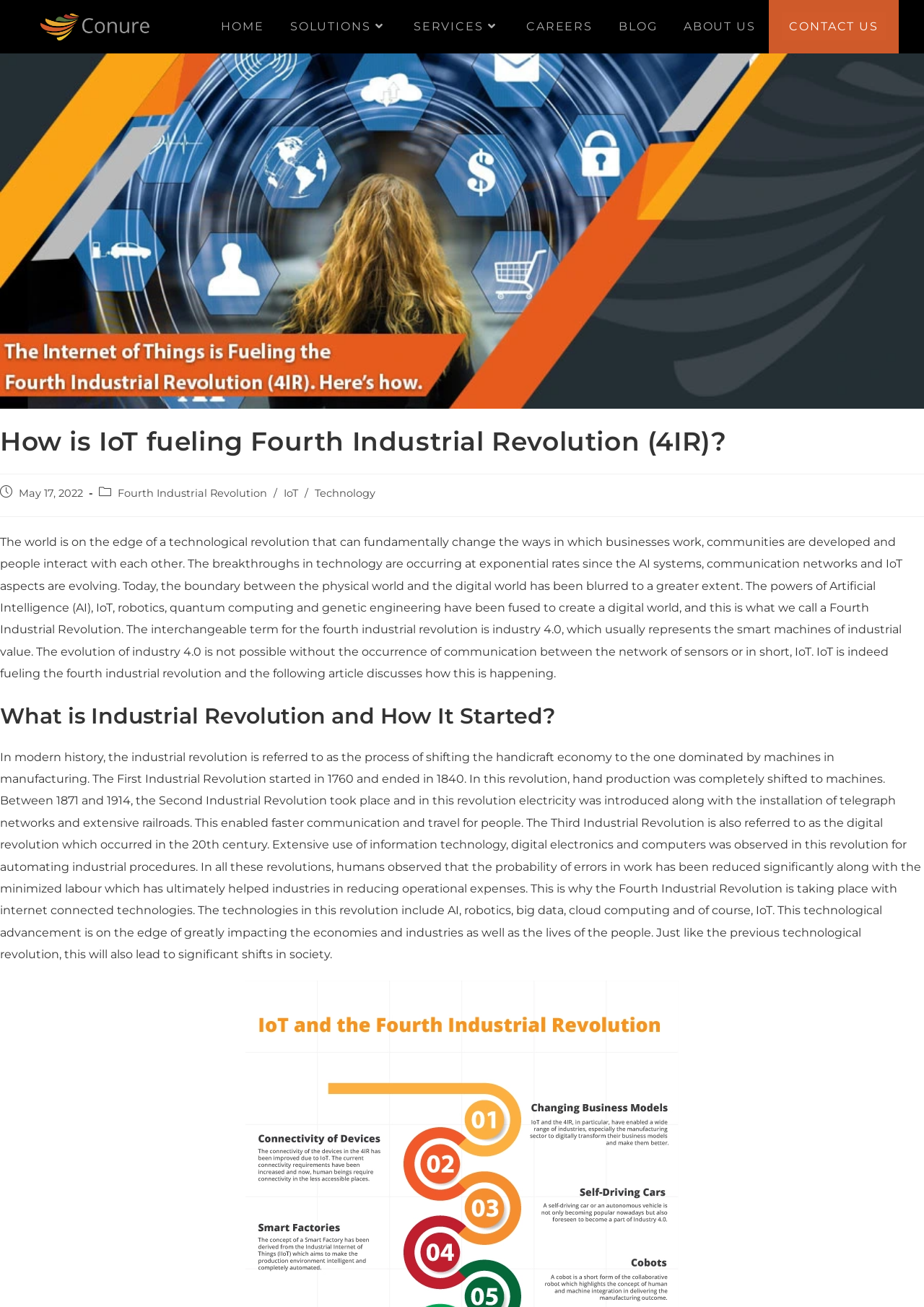Summarize the webpage with intricate details.

The webpage is about the Fourth Industrial Revolution, specifically how IoT is fueling it. At the top left, there is a logo of "Conure" with a link to the homepage. Below the logo, there is a navigation menu with links to "HOME", "SOLUTIONS", "SERVICES", "CAREERS", "BLOG", "ABOUT US", and "CONTACT US", spanning across the top of the page.

The main content of the page is divided into sections. The first section has a heading "How is IoT fueling Fourth Industrial Revolution (4IR)?" and a subheading with the date "May 17, 2022". Below the subheading, there are links to related categories "Fourth Industrial Revolution", "IoT", and "Technology". 

The main article discusses the Fourth Industrial Revolution, its history, and how it is being fueled by IoT. The text explains that the world is on the edge of a technological revolution that can fundamentally change the ways in which businesses work, communities are developed, and people interact with each other. It also describes the evolution of industry 4.0 and how IoT is enabling it.

Further down the page, there is another section with a heading "What is Industrial Revolution and How It Started?". This section provides a brief history of the industrial revolution, from the First Industrial Revolution to the Fourth Industrial Revolution, highlighting the key technological advancements in each era.